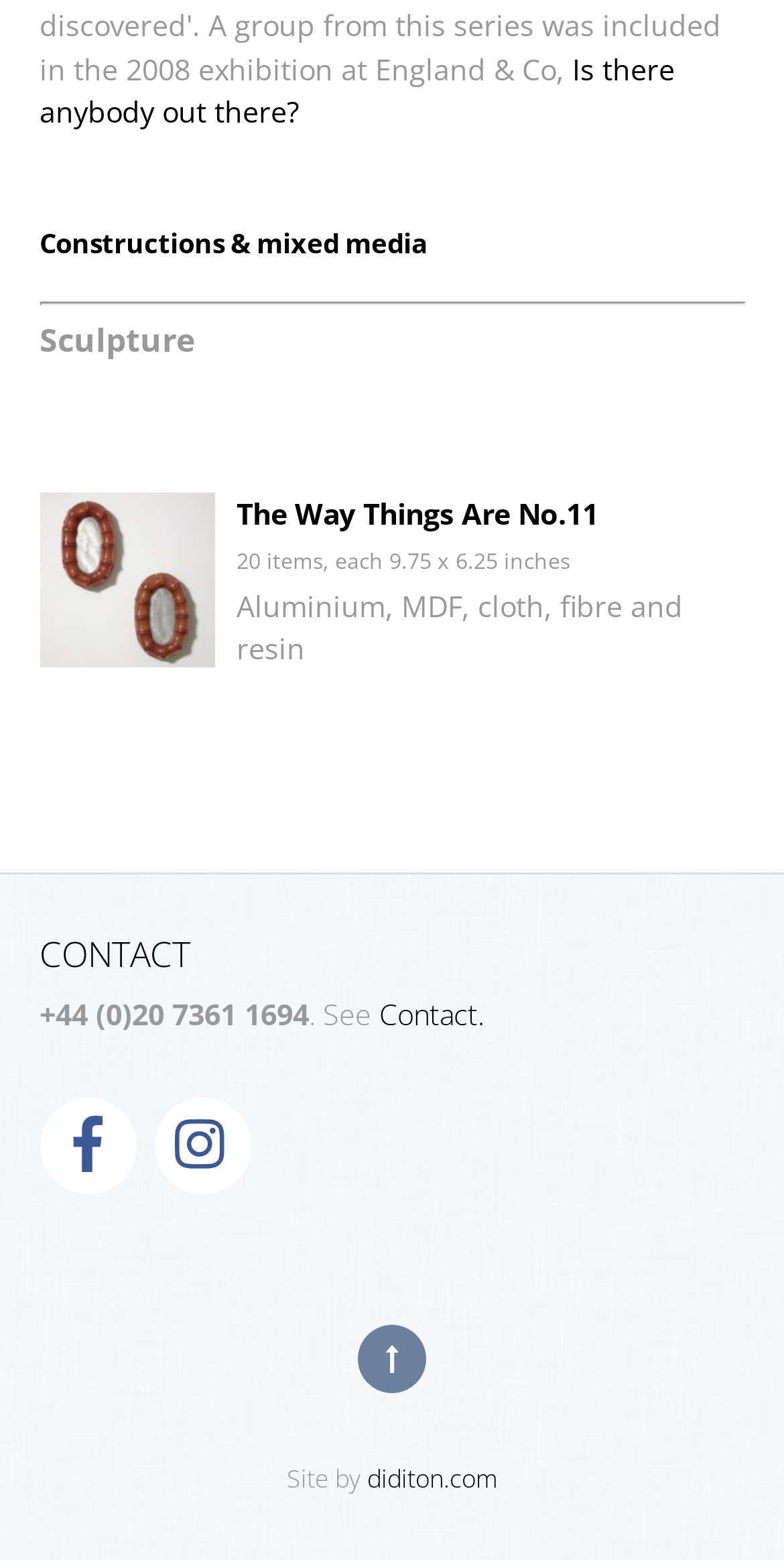Please respond in a single word or phrase: 
Who designed the website?

diditon.com